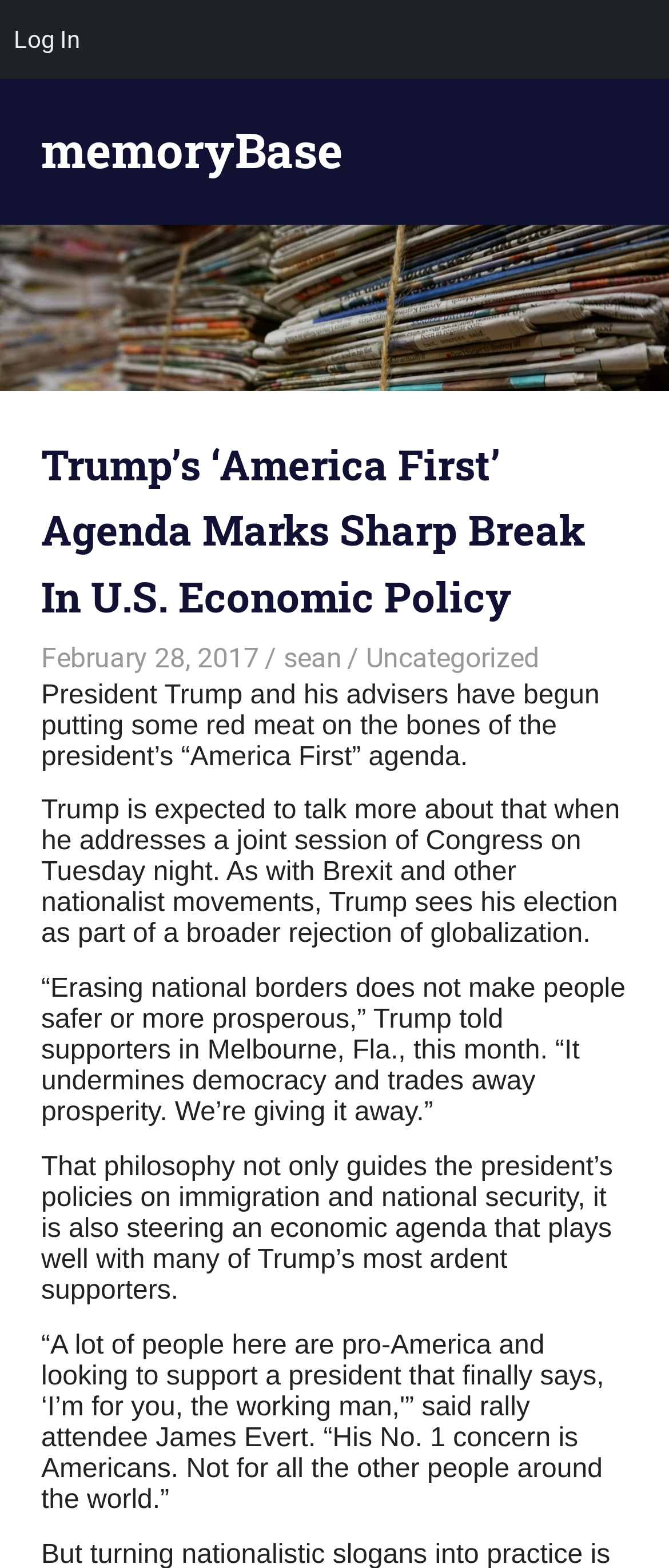Please answer the following question as detailed as possible based on the image: 
What is the topic of the article?

The topic of the article can be determined by reading the heading element with the text 'Trump’s ‘America First’ Agenda Marks Sharp Break In U.S. Economic Policy', which suggests that the article is about Trump's 'America First' agenda and its impact on U.S. economic policy.